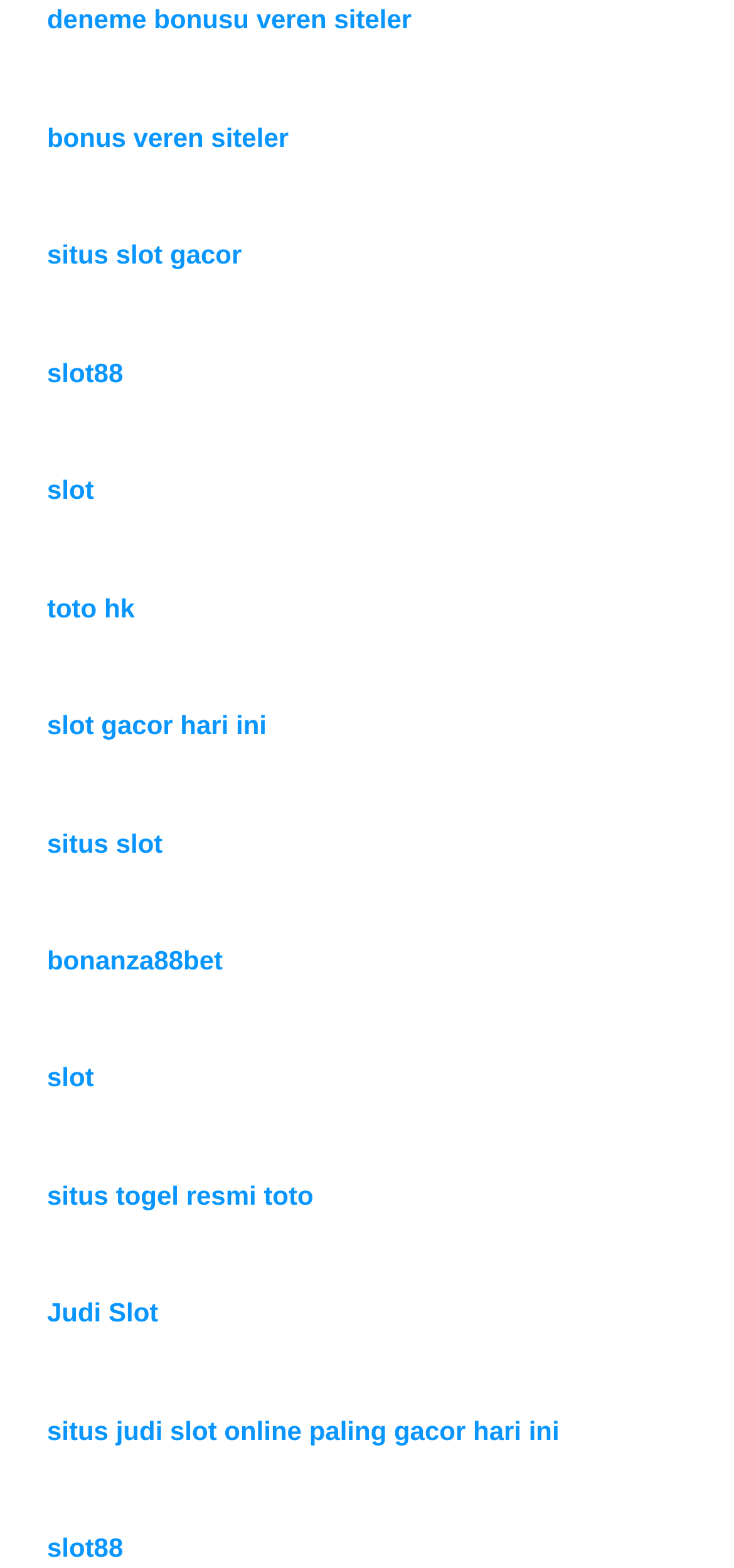What is the text of the link at the bottom of the webpage?
Based on the image, give a one-word or short phrase answer.

situs judi slot online paling gacor hari ini